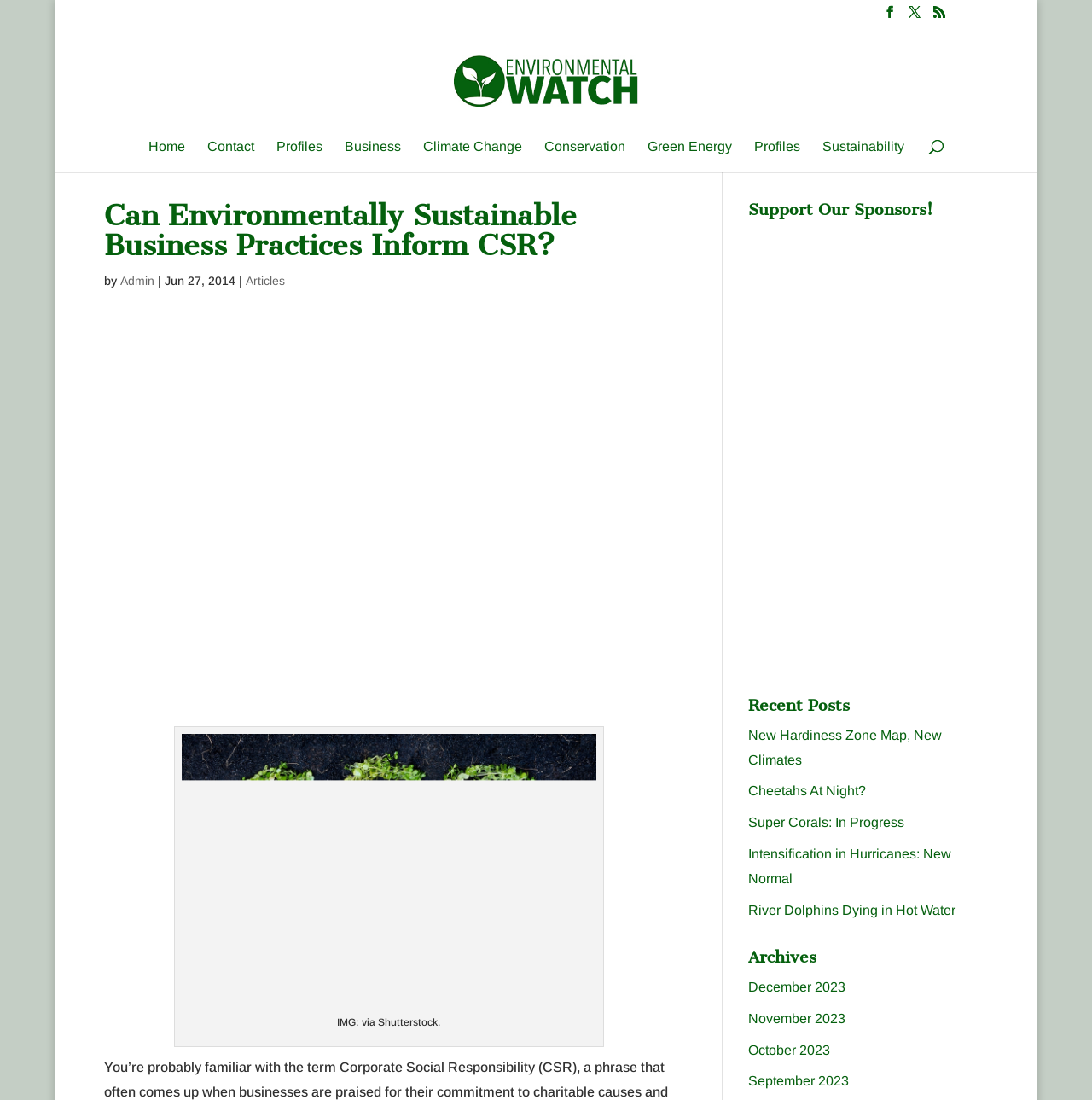Find the bounding box coordinates for the UI element that matches this description: "Business".

[0.316, 0.128, 0.367, 0.157]